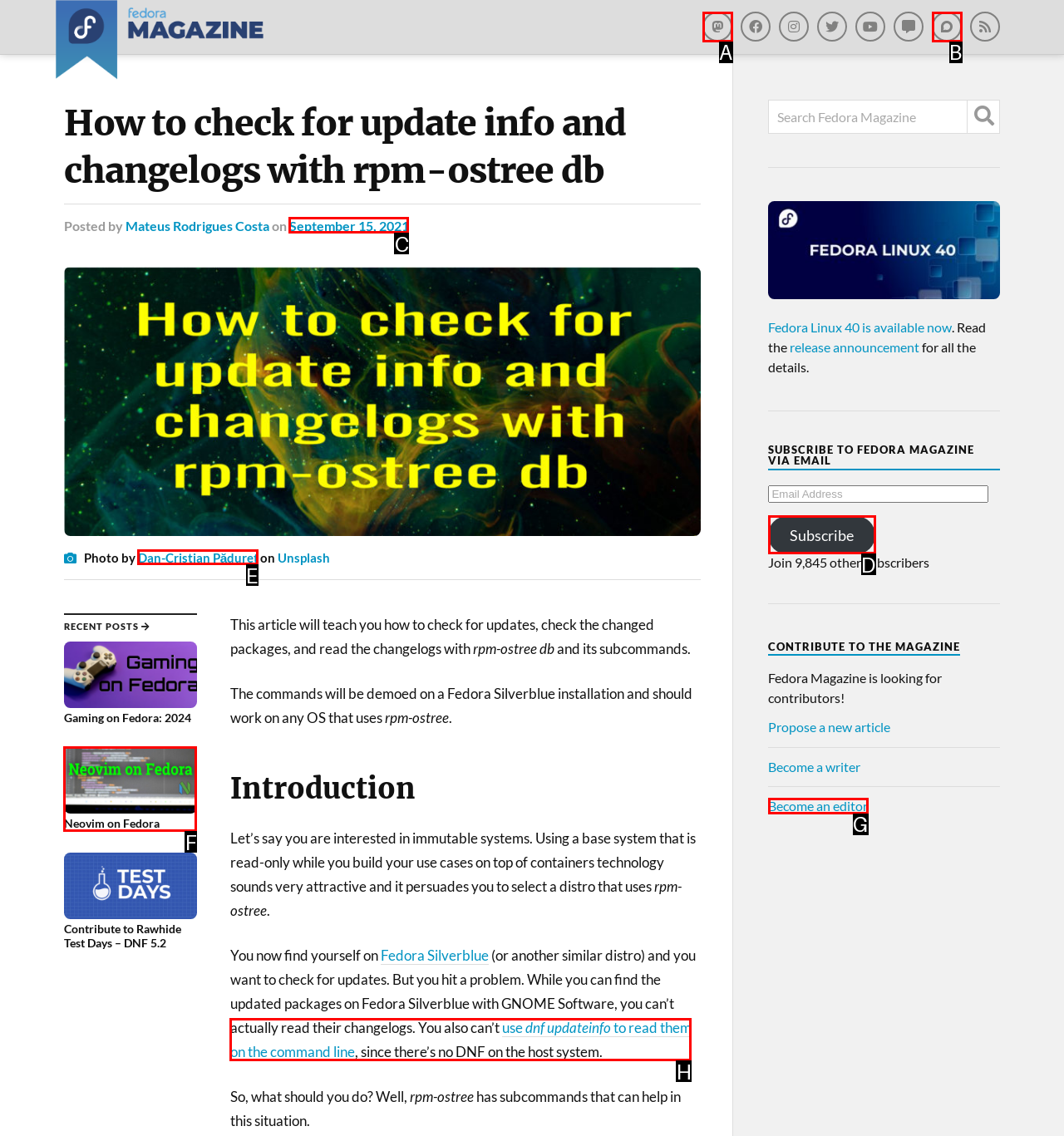Based on the element description: fosstodon, choose the HTML element that matches best. Provide the letter of your selected option.

A